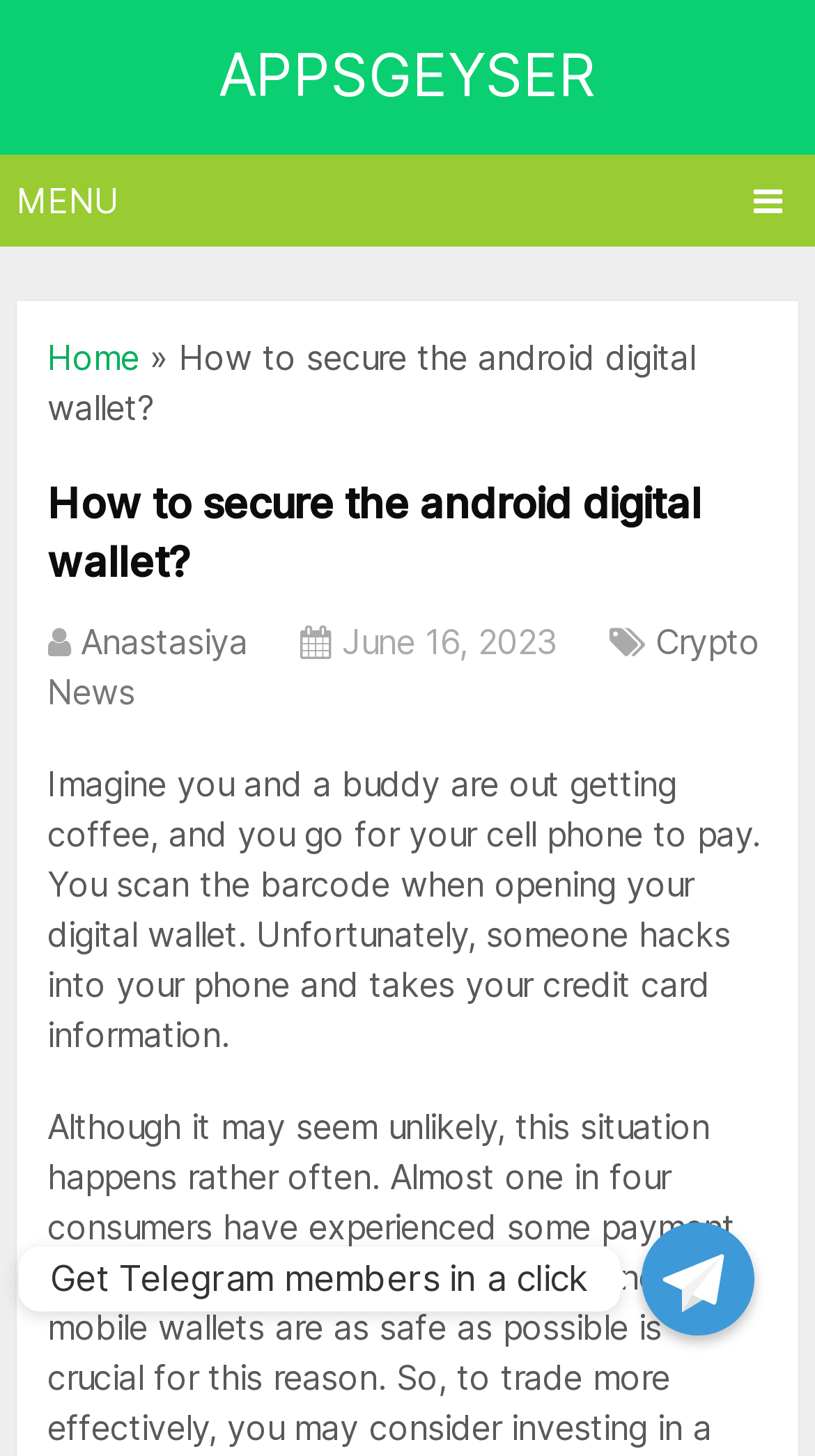Please identify the webpage's heading and generate its text content.

How to secure the android digital wallet?